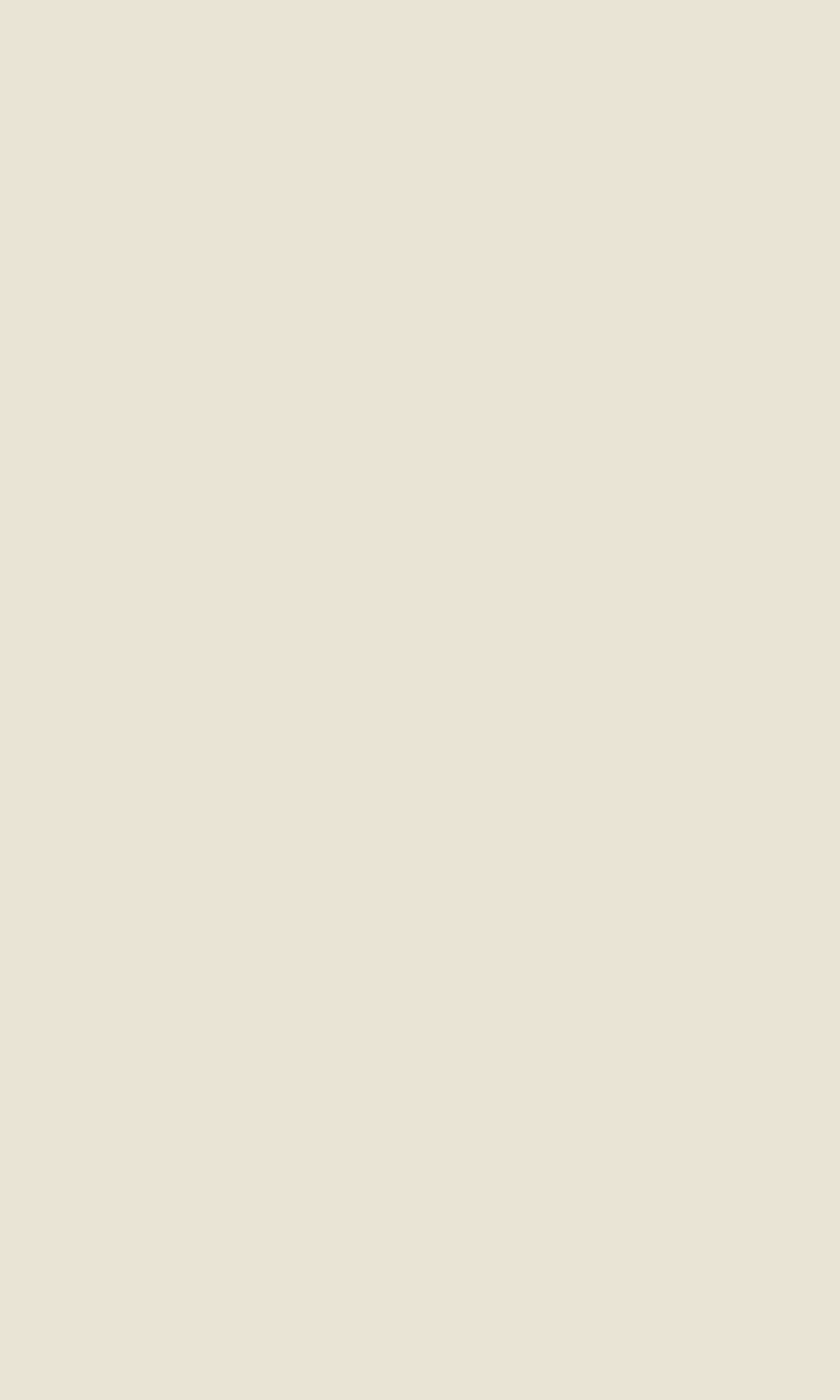What is the quality of the lemons produced in the rural property?
Provide a fully detailed and comprehensive answer to the question.

The family realized the quality of the lemons produced in the rural property, which led them to invest and improve productivity, implying that the quality is high.